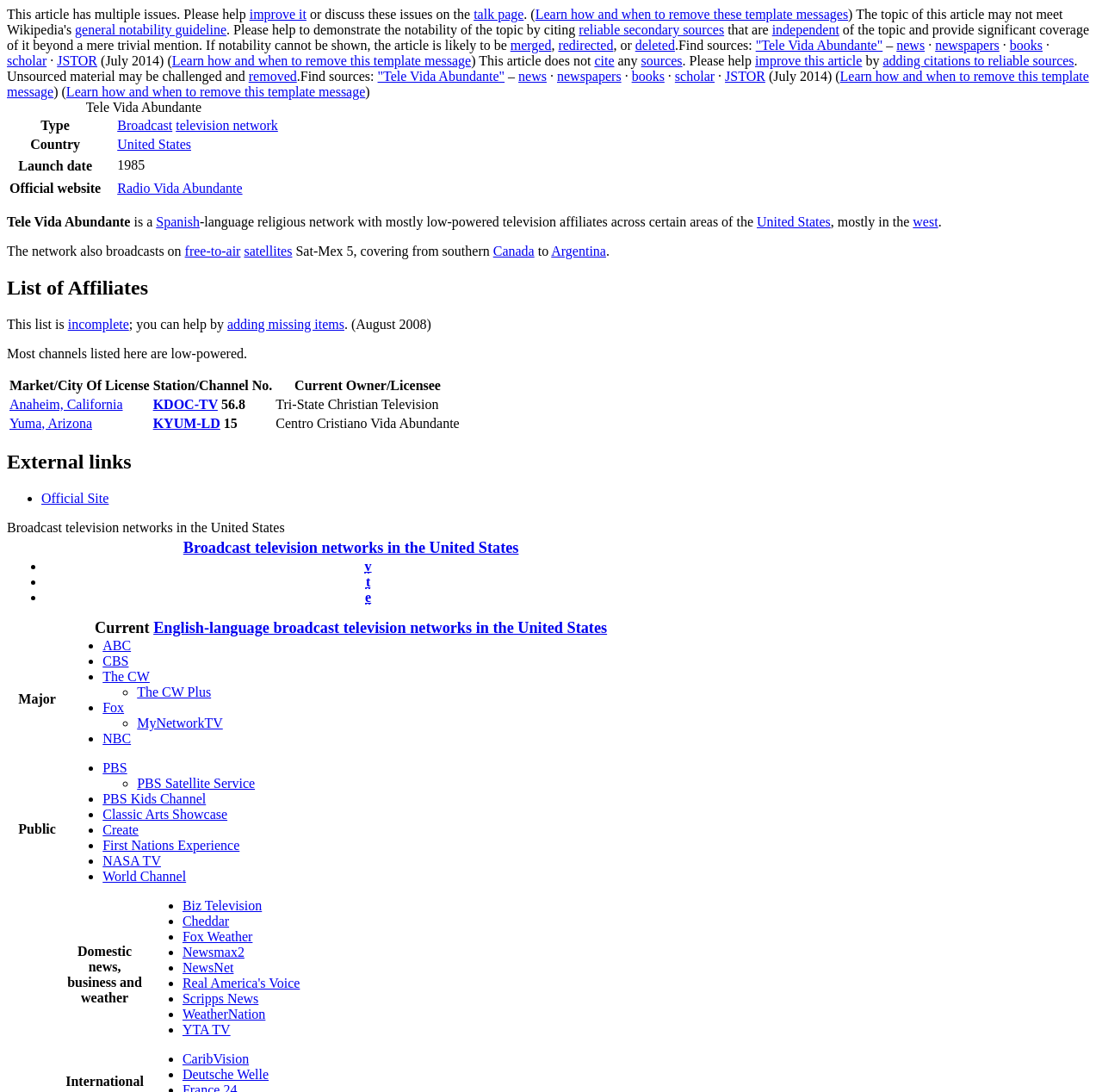Please specify the coordinates of the bounding box for the element that should be clicked to carry out this instruction: "find sources in news". The coordinates must be four float numbers between 0 and 1, formatted as [left, top, right, bottom].

[0.813, 0.035, 0.839, 0.048]